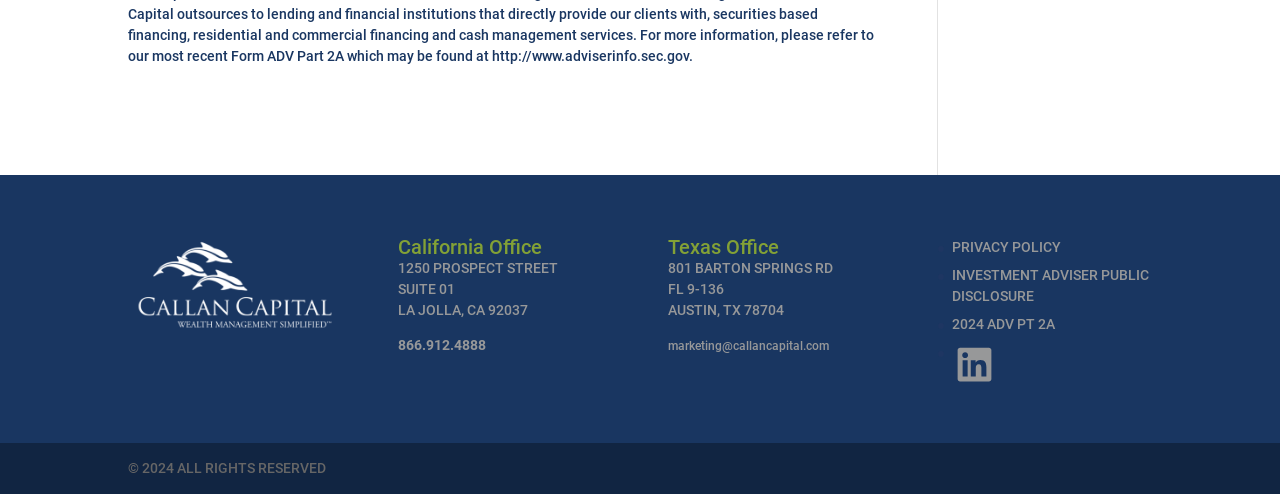Locate the bounding box coordinates of the clickable region necessary to complete the following instruction: "Read privacy policy". Provide the coordinates in the format of four float numbers between 0 and 1, i.e., [left, top, right, bottom].

[0.744, 0.483, 0.829, 0.515]